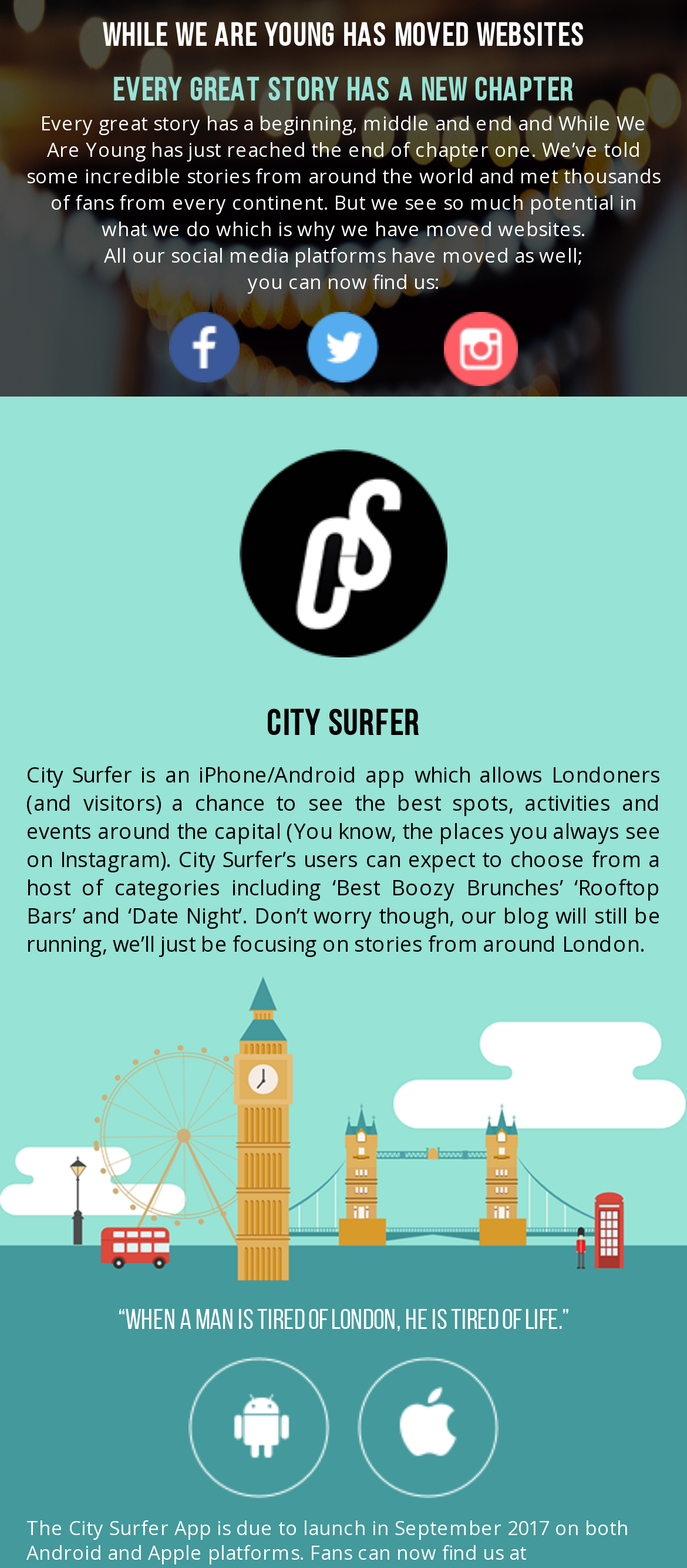What is the quote about London?
Answer the question with a single word or phrase derived from the image.

“WHEN A MAN IS TIRED OF LONDON, HE IS TIRED OF LIFE.”